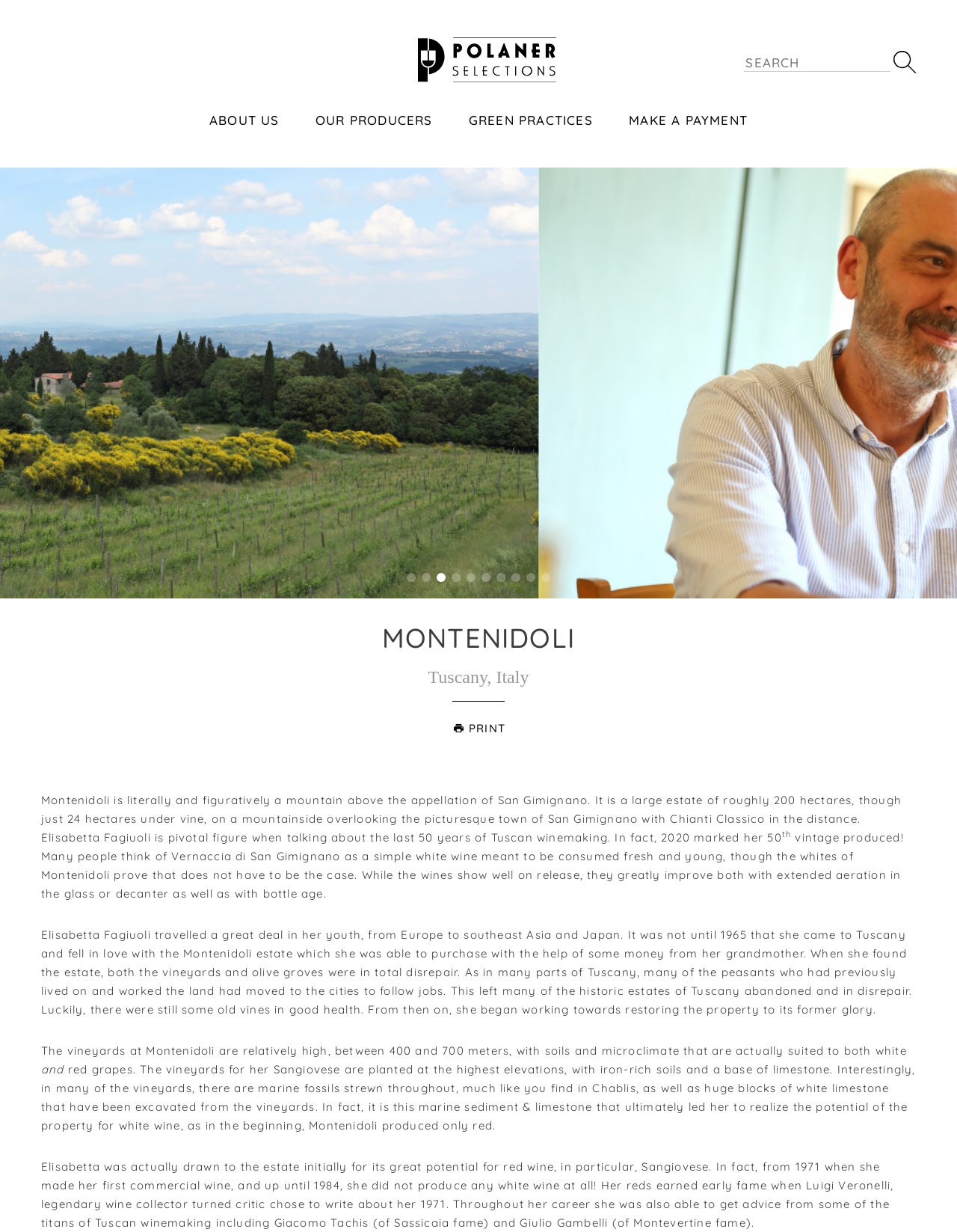What is the elevation of the vineyards at Montenidoli?
From the screenshot, supply a one-word or short-phrase answer.

Between 400 and 700 meters